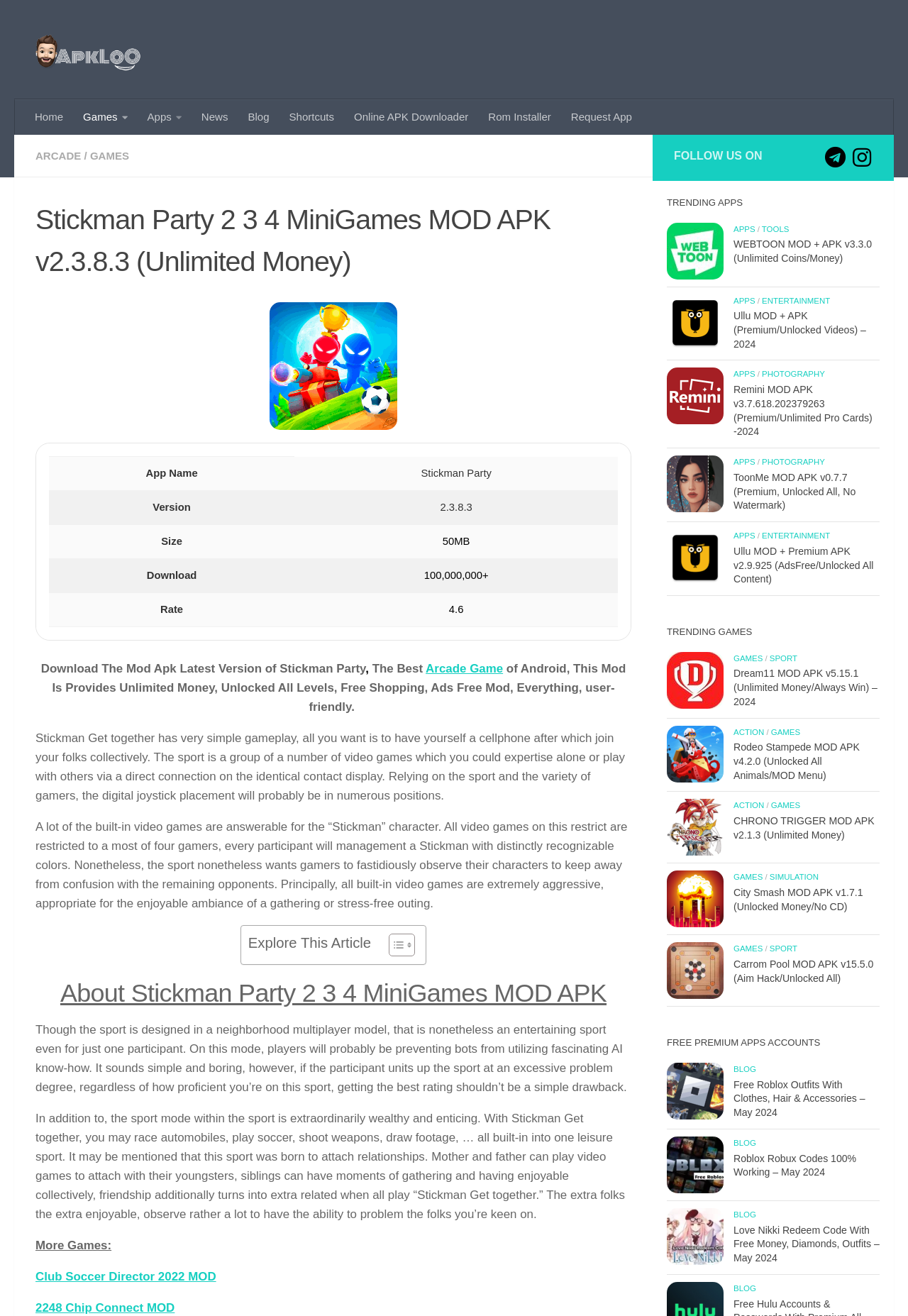Determine the bounding box coordinates for the area that needs to be clicked to fulfill this task: "Check out the 'WEBTOON Mod Apk'". The coordinates must be given as four float numbers between 0 and 1, i.e., [left, top, right, bottom].

[0.734, 0.169, 0.797, 0.212]